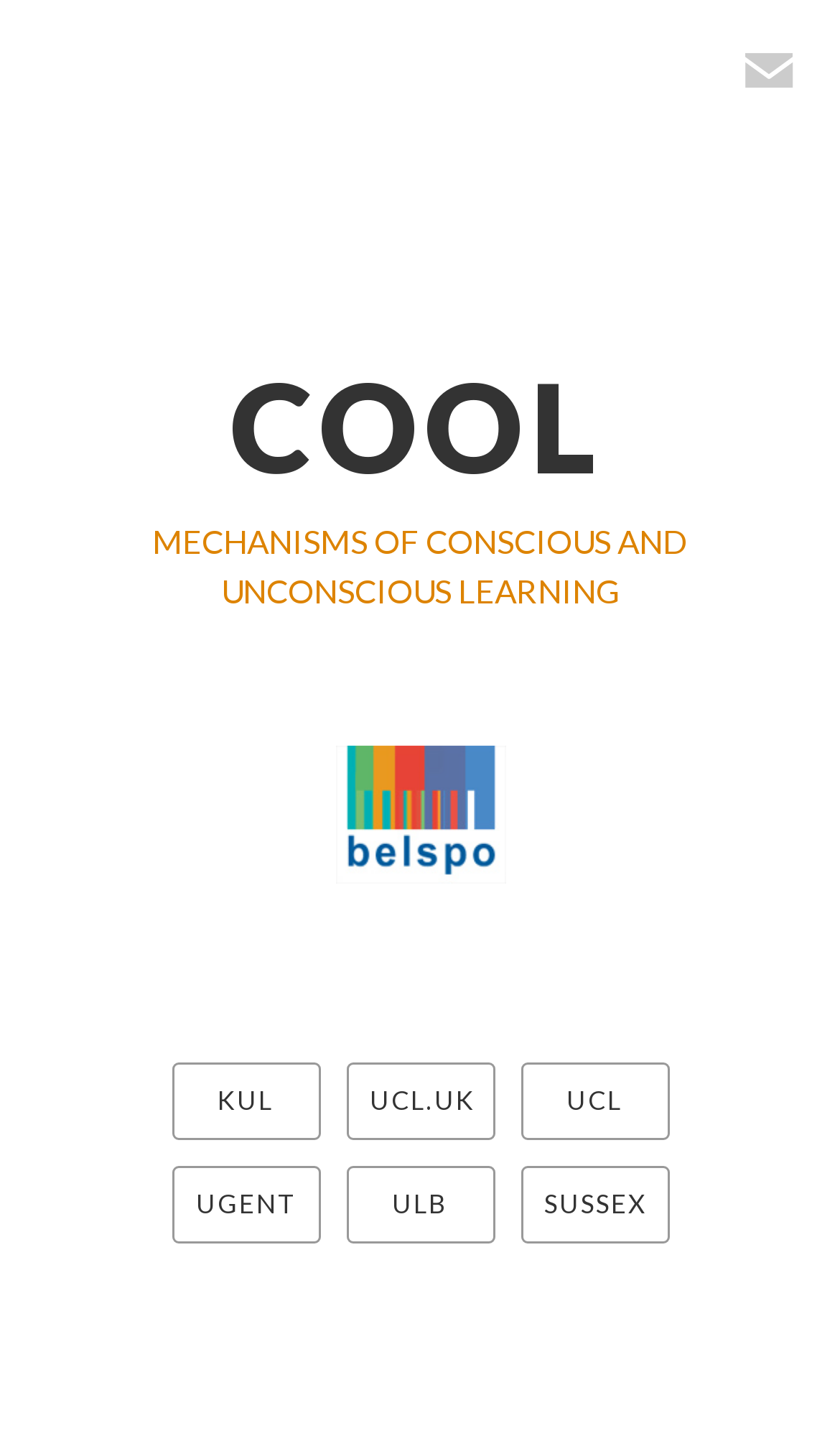What is the text of the second link in the header section?
Based on the image, respond with a single word or phrase.

MECHANISMS OF CONSCIOUS AND UNCONSCIOUS LEARNING